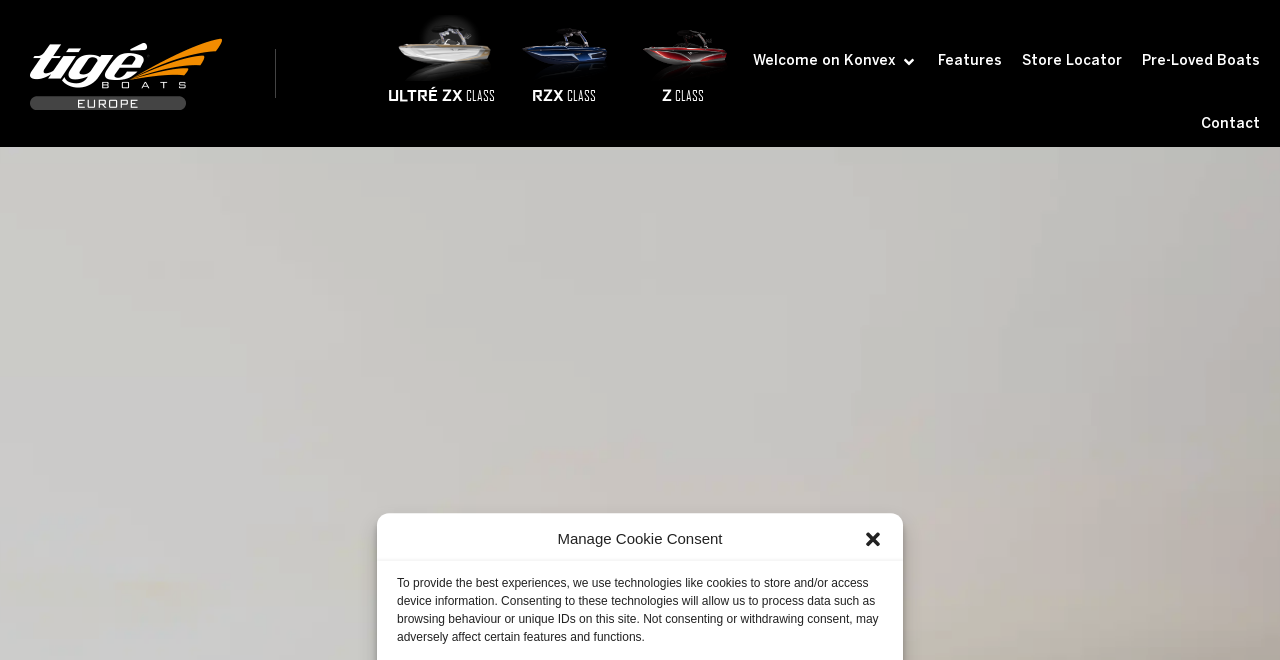Give a detailed overview of the webpage's appearance and contents.

The webpage is about Tigé Boats Europe, specifically showcasing the Z3 boat model. At the top left corner, there is a logo of Tigé Boats Europe, accompanied by a navigation menu. Below the logo, there is a horizontal menu with five main categories: Ultré ZX Class, RZX Class, Z Class, Welcome on Konvex, and Features. Each category has a corresponding image and a link to its respective page.

The Z Class category is highlighted, with a link to the Z3 boat model. The webpage focuses on the luxurious features of the Z3 boat, mentioning its traditional styling, modern touches, and diamond-stitched interior. 

At the bottom of the page, there are additional links to Store Locator, Pre-Loved Boats, and Contact. A cookie consent notification is displayed at the bottom of the page, informing users about the use of technologies like cookies to store and access device information.

There is a close dialogue button at the top right corner, which suggests that there might be a popup or a modal window that can be closed.